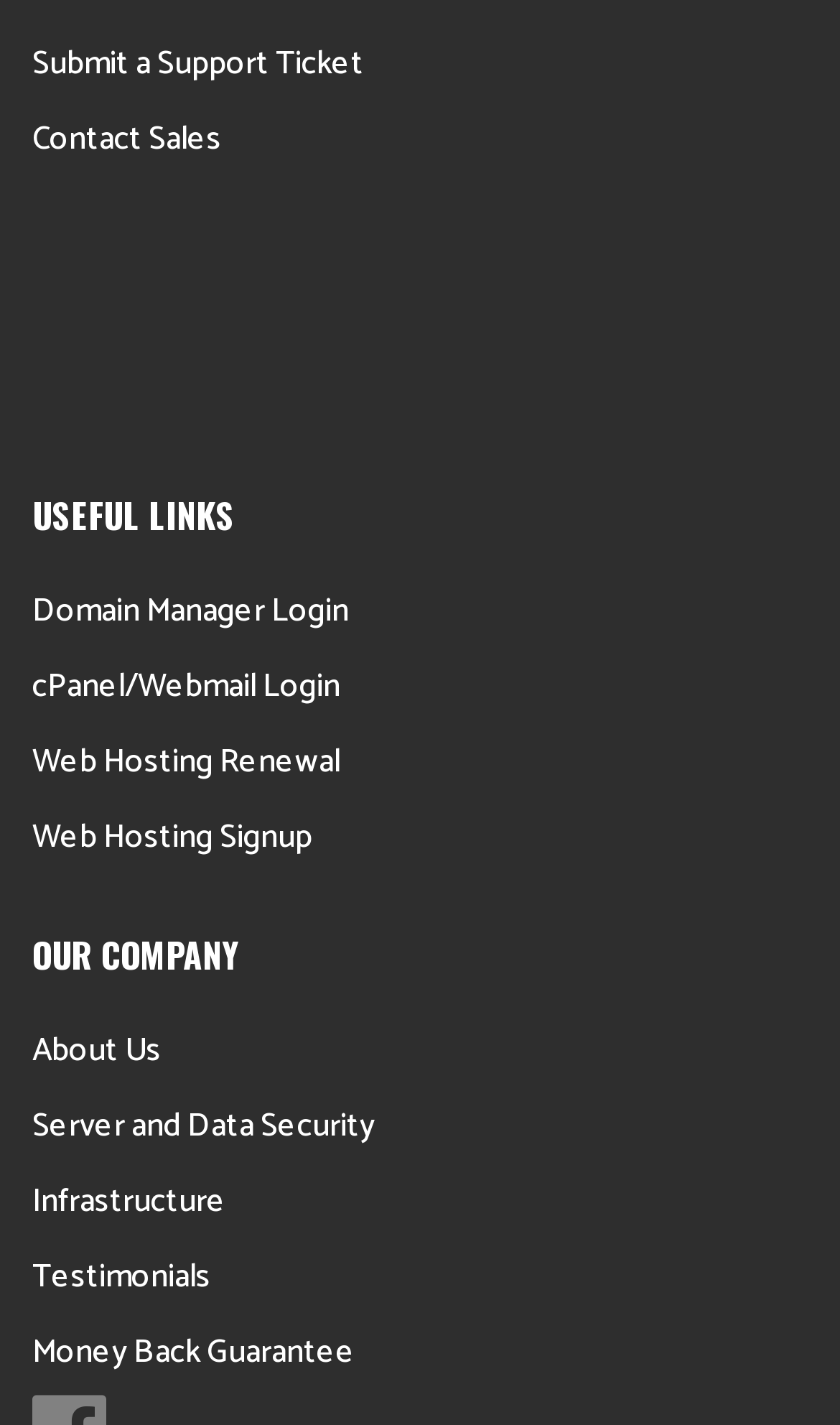Give a concise answer using one word or a phrase to the following question:
How many links are under 'USEFUL LINKS'?

5